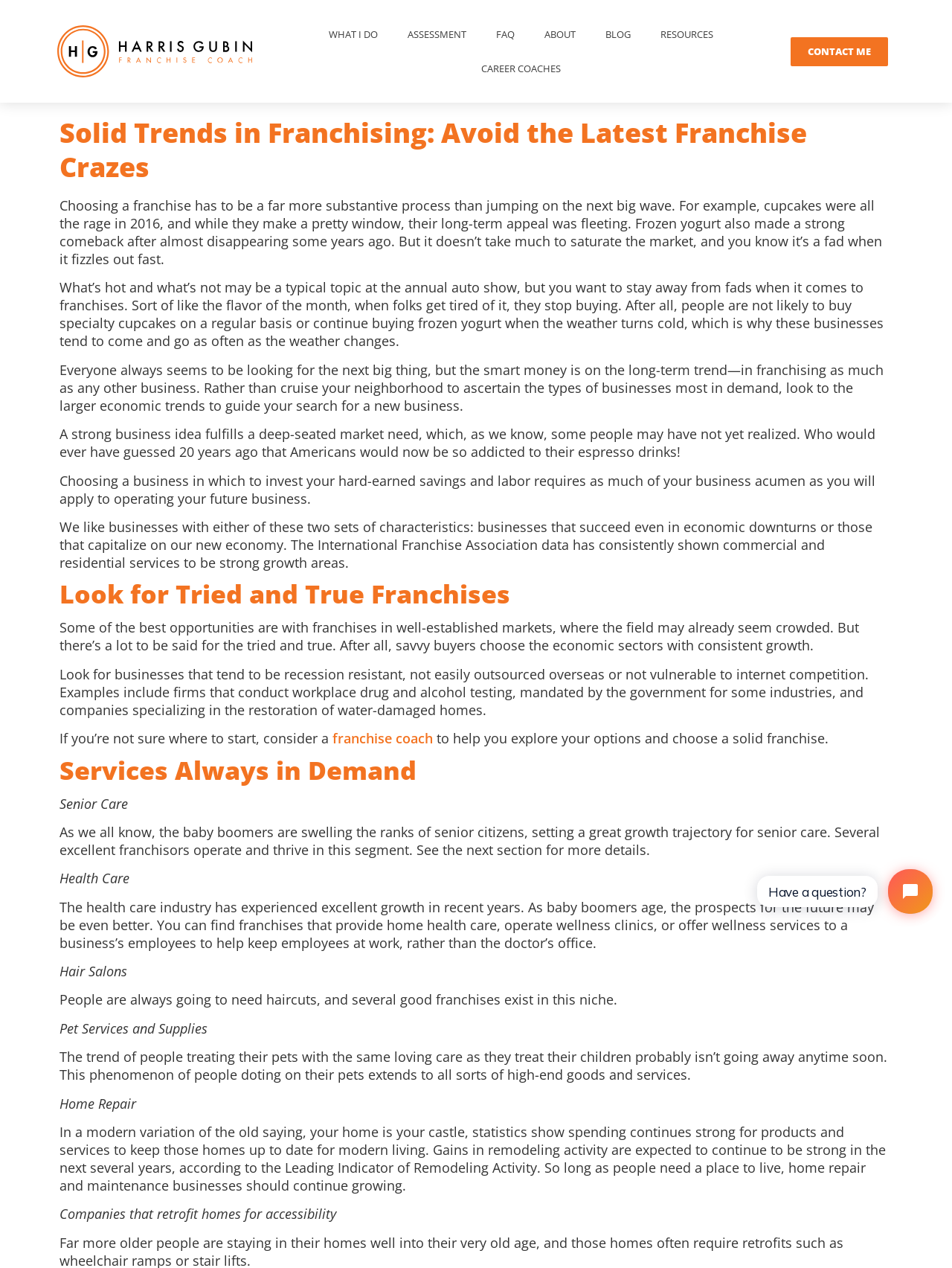Give the bounding box coordinates for this UI element: "FAQ". The coordinates should be four float numbers between 0 and 1, arranged as [left, top, right, bottom].

[0.506, 0.013, 0.556, 0.04]